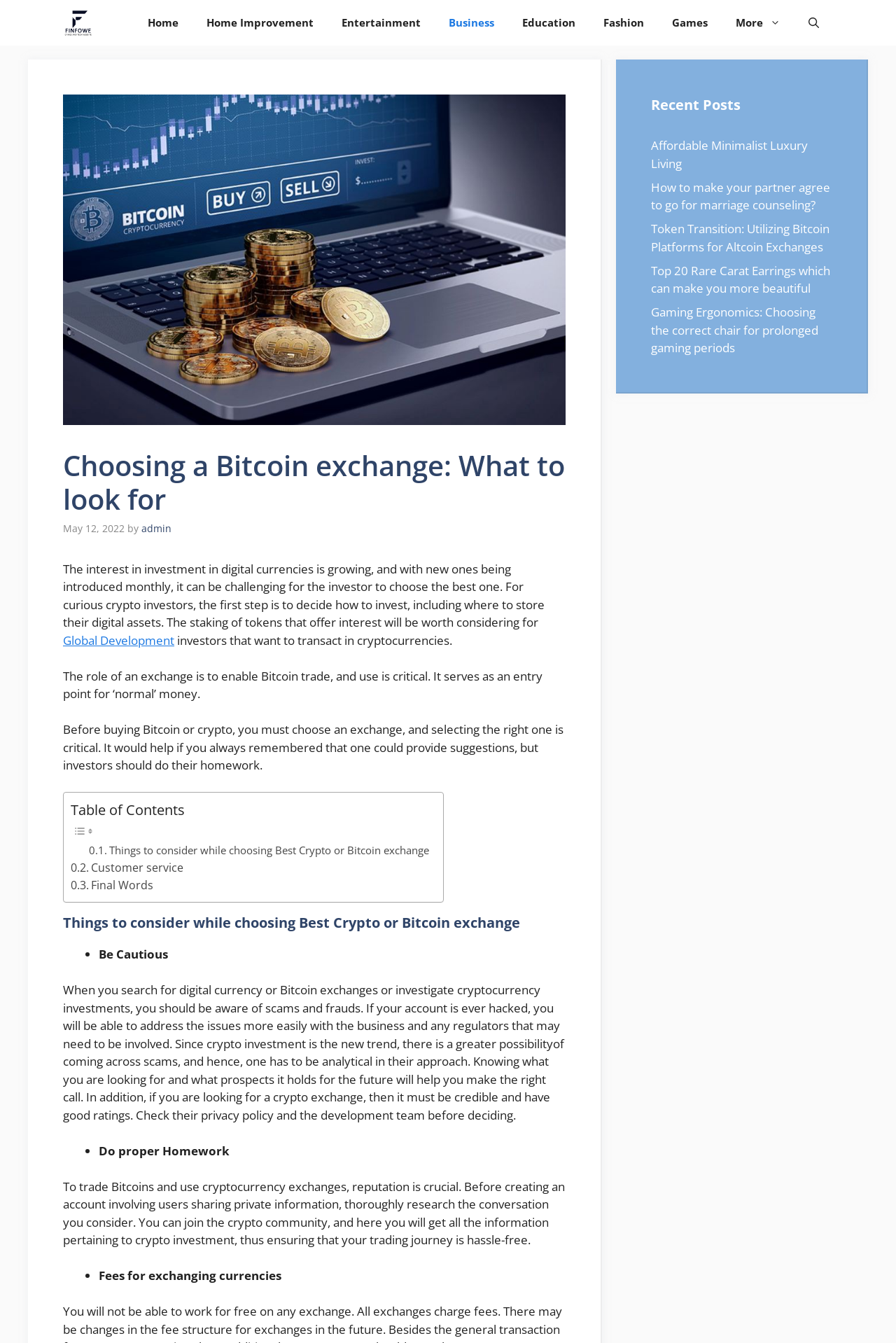Pinpoint the bounding box coordinates of the element that must be clicked to accomplish the following instruction: "Click on the 'Things to consider while choosing Best Crypto or Bitcoin exchange' link". The coordinates should be in the format of four float numbers between 0 and 1, i.e., [left, top, right, bottom].

[0.099, 0.627, 0.479, 0.639]